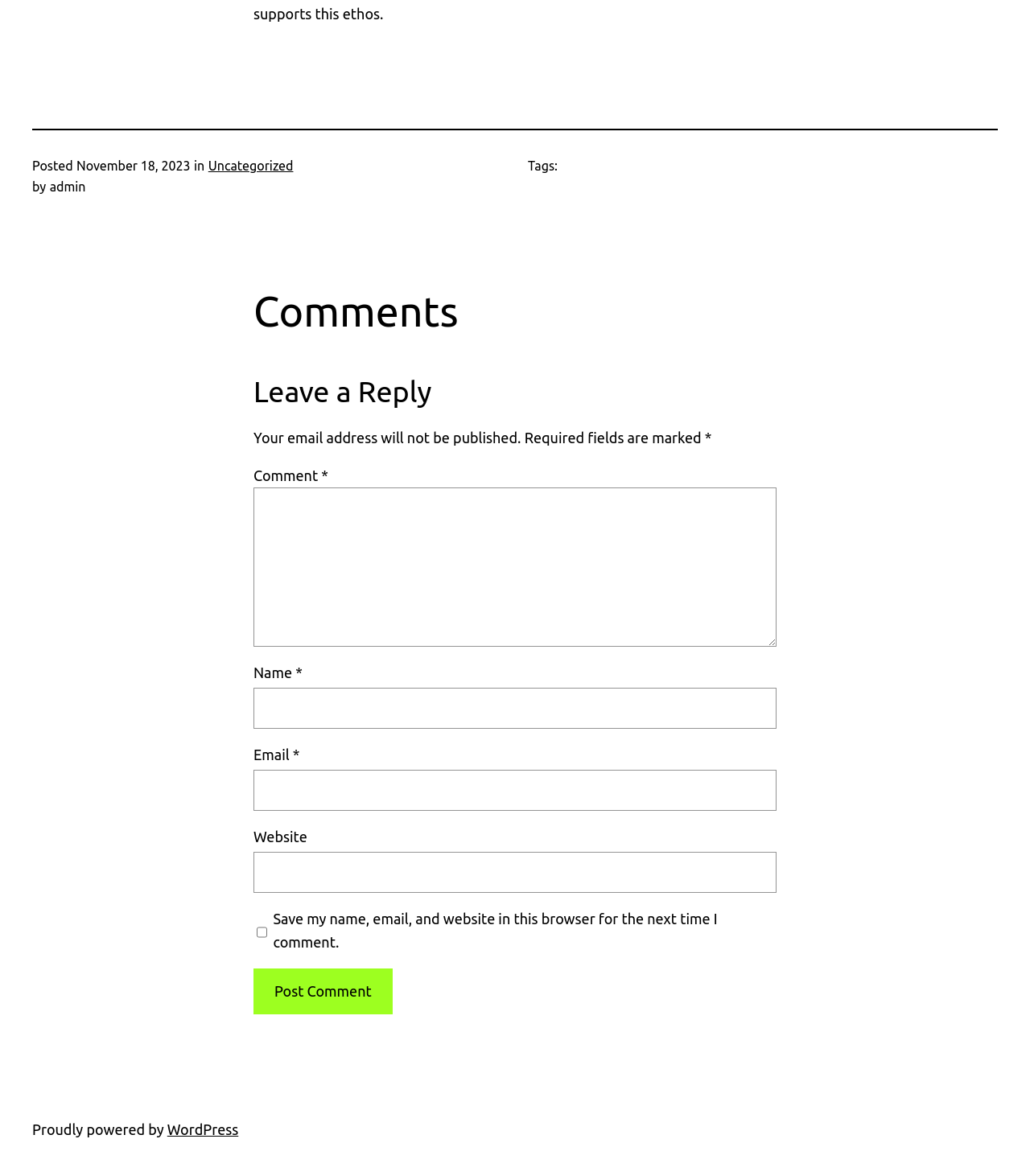Determine the bounding box coordinates of the clickable element necessary to fulfill the instruction: "Visit the WordPress website". Provide the coordinates as four float numbers within the 0 to 1 range, i.e., [left, top, right, bottom].

[0.162, 0.953, 0.231, 0.967]